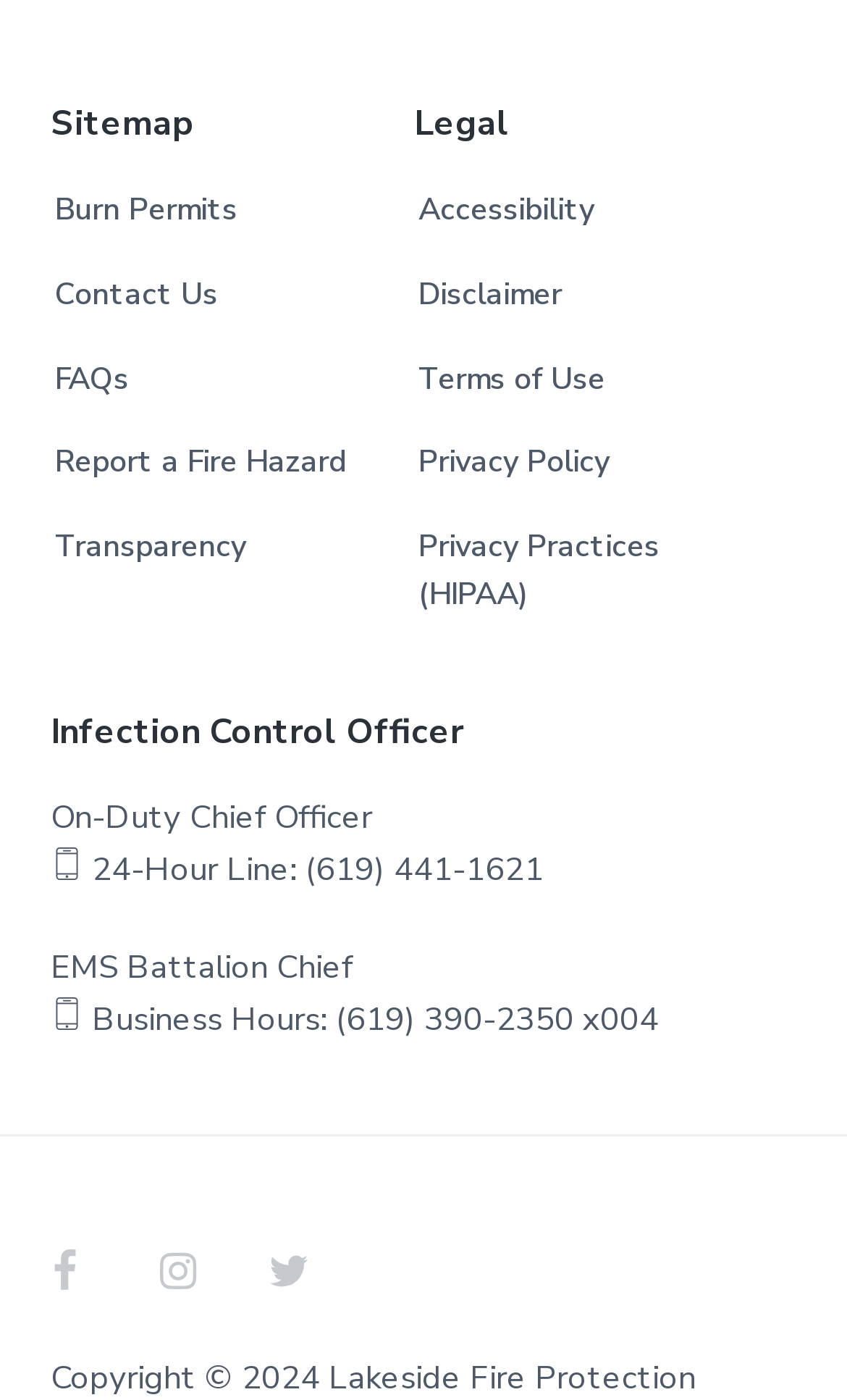Find and indicate the bounding box coordinates of the region you should select to follow the given instruction: "Visit Facebook page".

[0.027, 0.876, 0.129, 0.938]